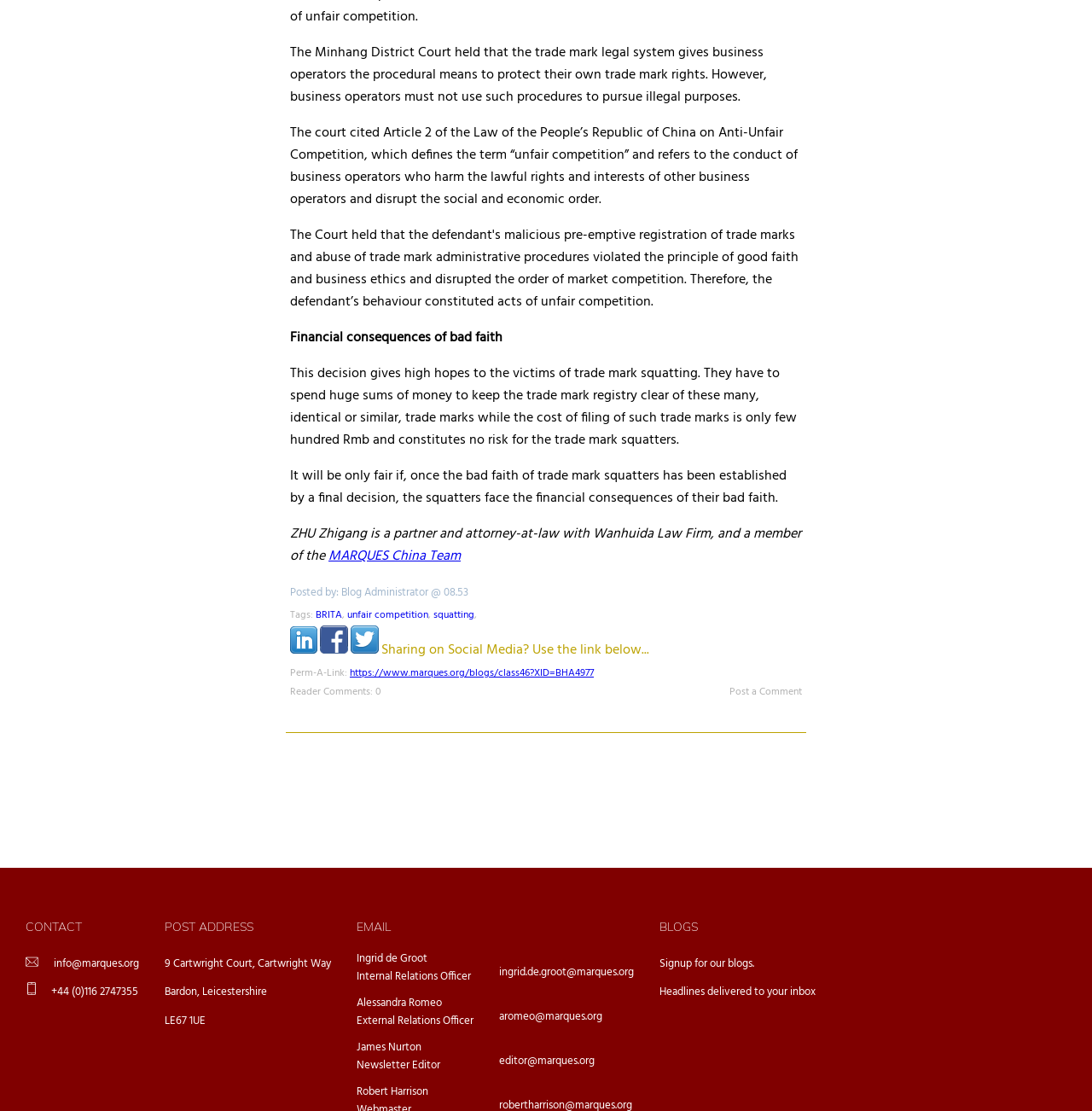Who is the author of the article?
Answer the question with a detailed and thorough explanation.

I found the author's name by looking for a text element that mentions the author. The text element with the OCR text 'ZHU Zhigang' is likely to be the author's name, as it is followed by a description of the author's profession and affiliation.